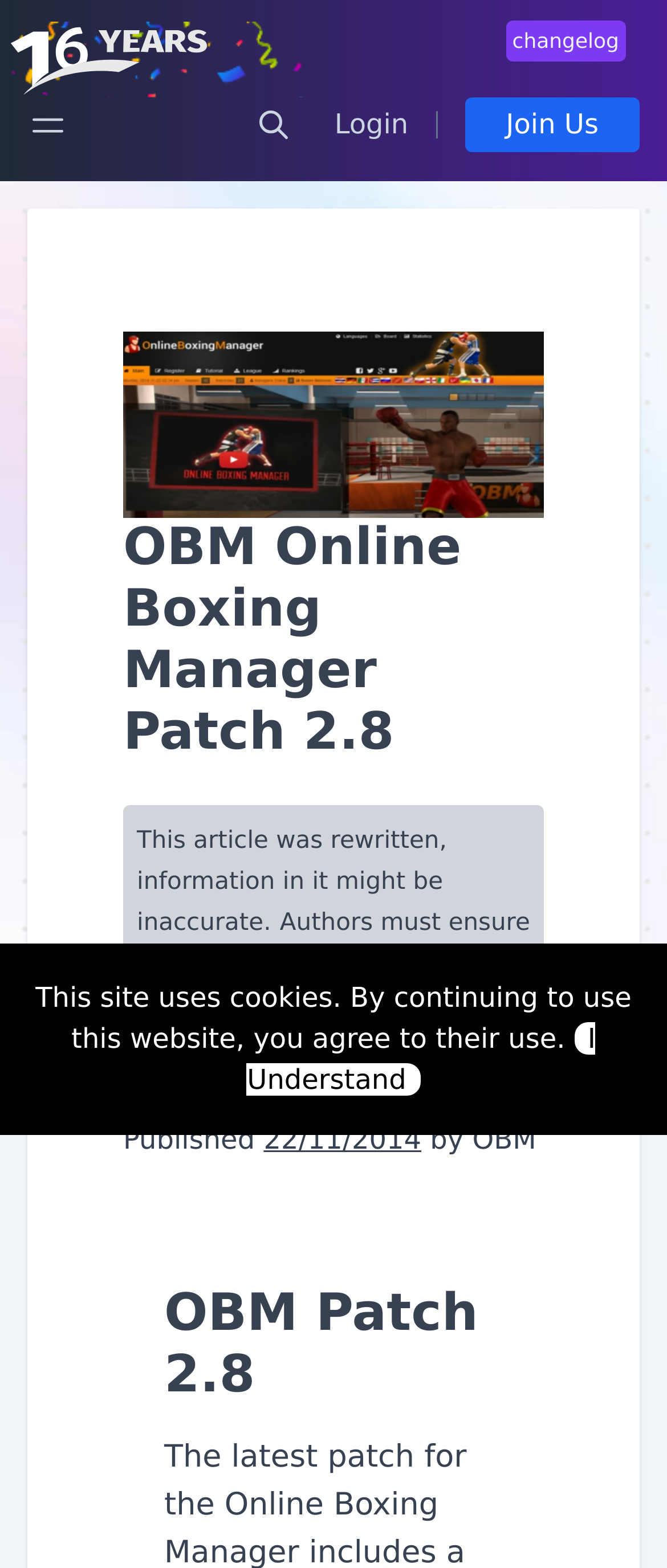Determine the bounding box coordinates of the region I should click to achieve the following instruction: "Go to the OBM Online Boxing Manager page". Ensure the bounding box coordinates are four float numbers between 0 and 1, i.e., [left, top, right, bottom].

[0.185, 0.211, 0.815, 0.331]